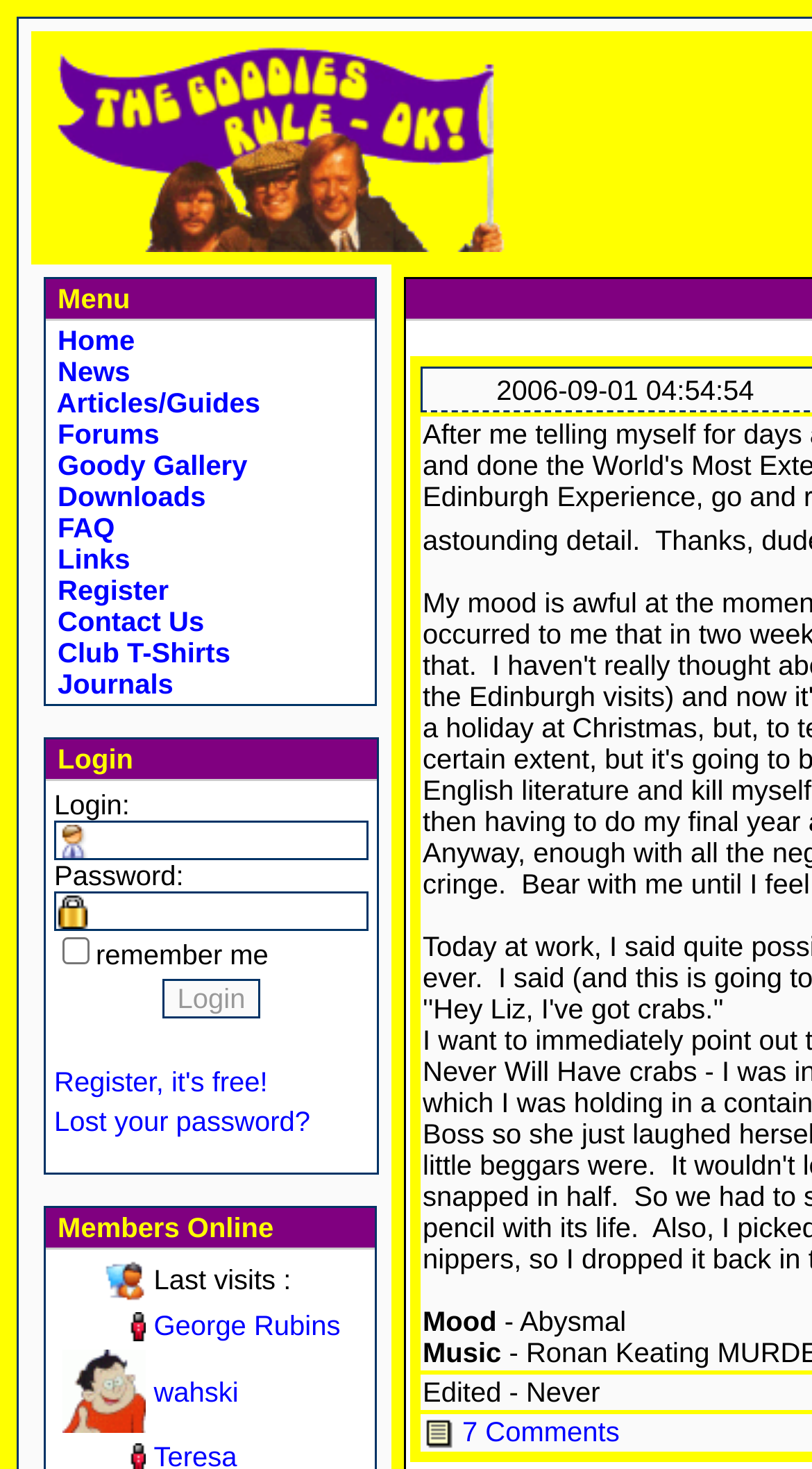Review the image closely and give a comprehensive answer to the question: How many members are online?

I looked at the section that says 'Members Online' and counted the number of members listed, which are George Rubins and wahski.